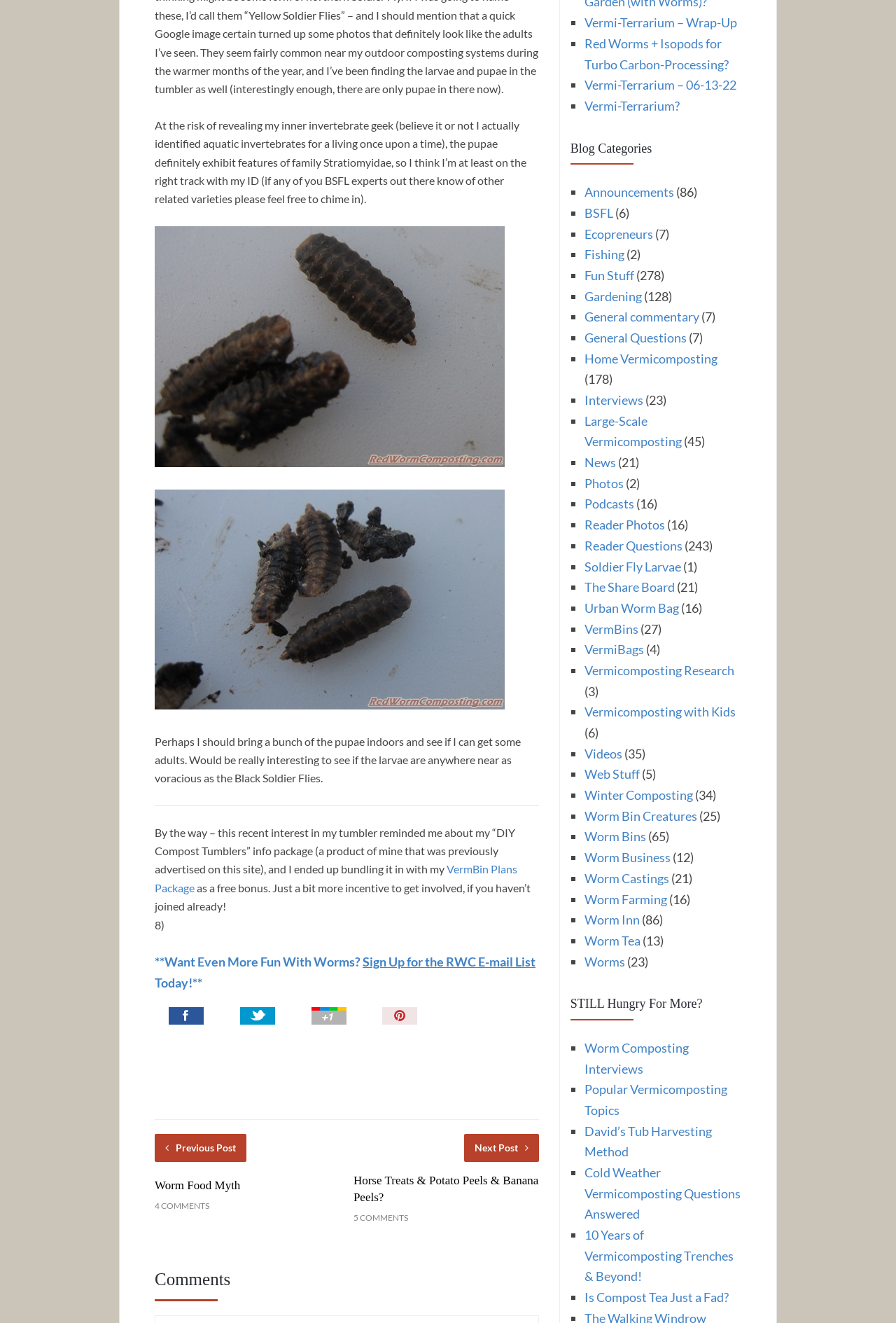What is the name of the product bundled with 'DIY Compost Tumblers' info package? Please answer the question using a single word or phrase based on the image.

VermBin Plans Package